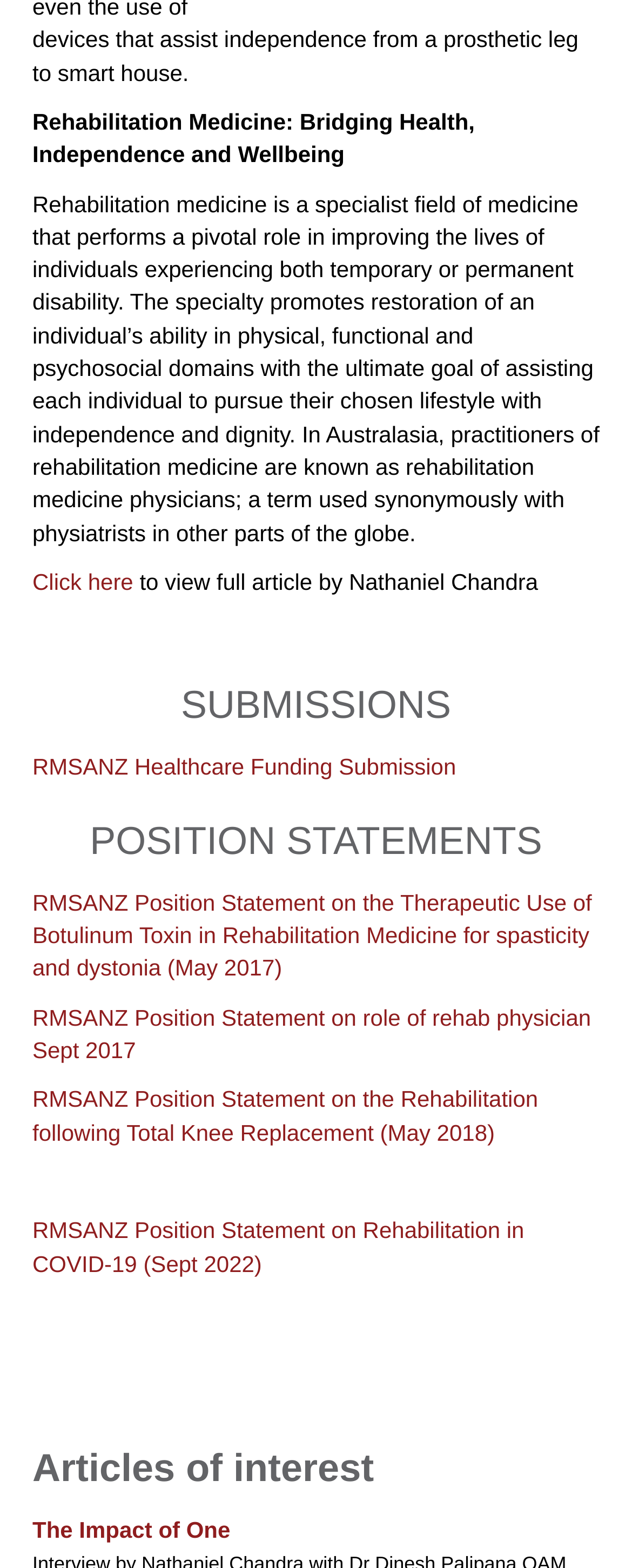Provide a brief response using a word or short phrase to this question:
How many position statements are listed?

5